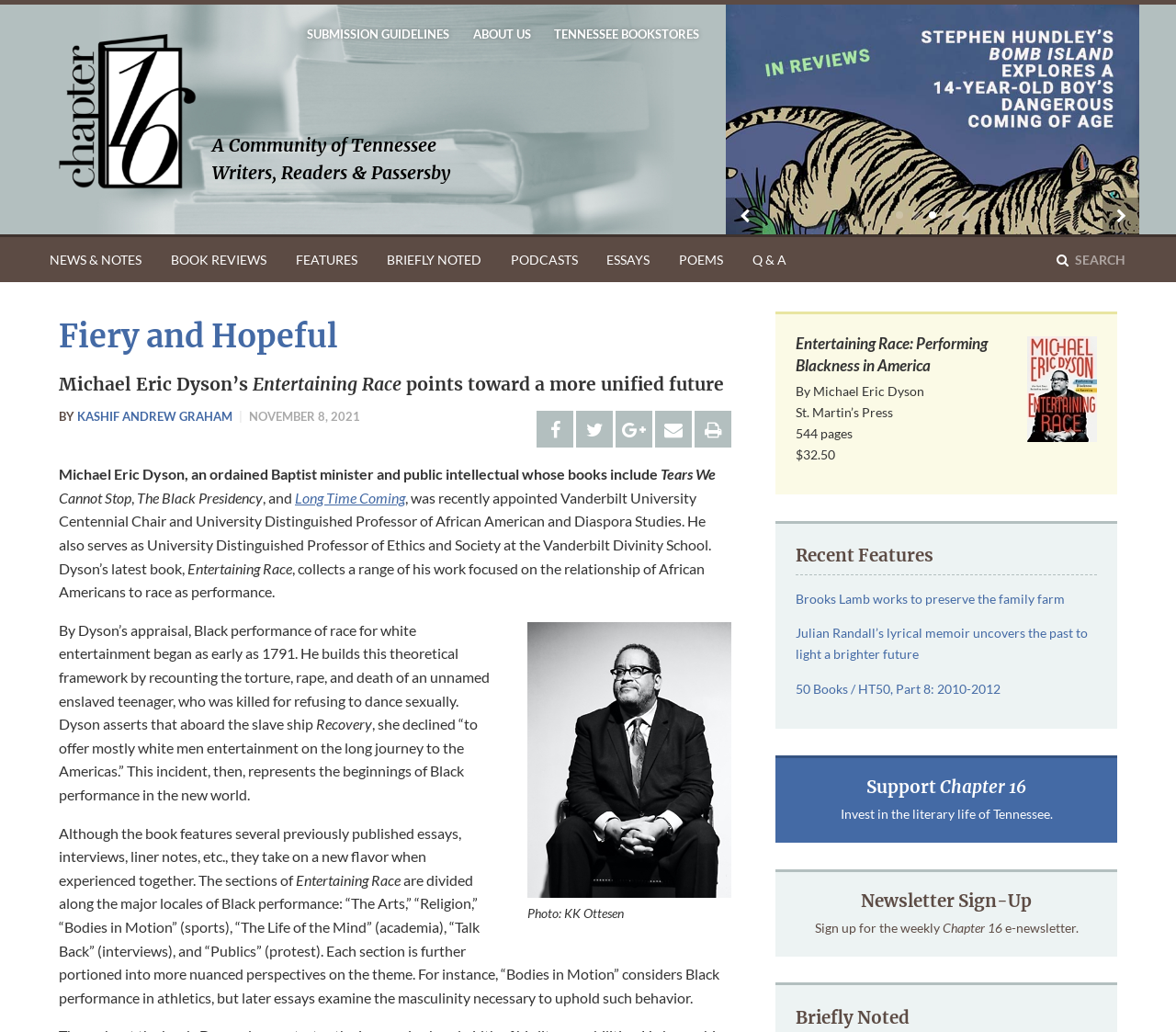Can you determine the bounding box coordinates of the area that needs to be clicked to fulfill the following instruction: "Search for a term"?

[0.418, 0.185, 0.77, 0.23]